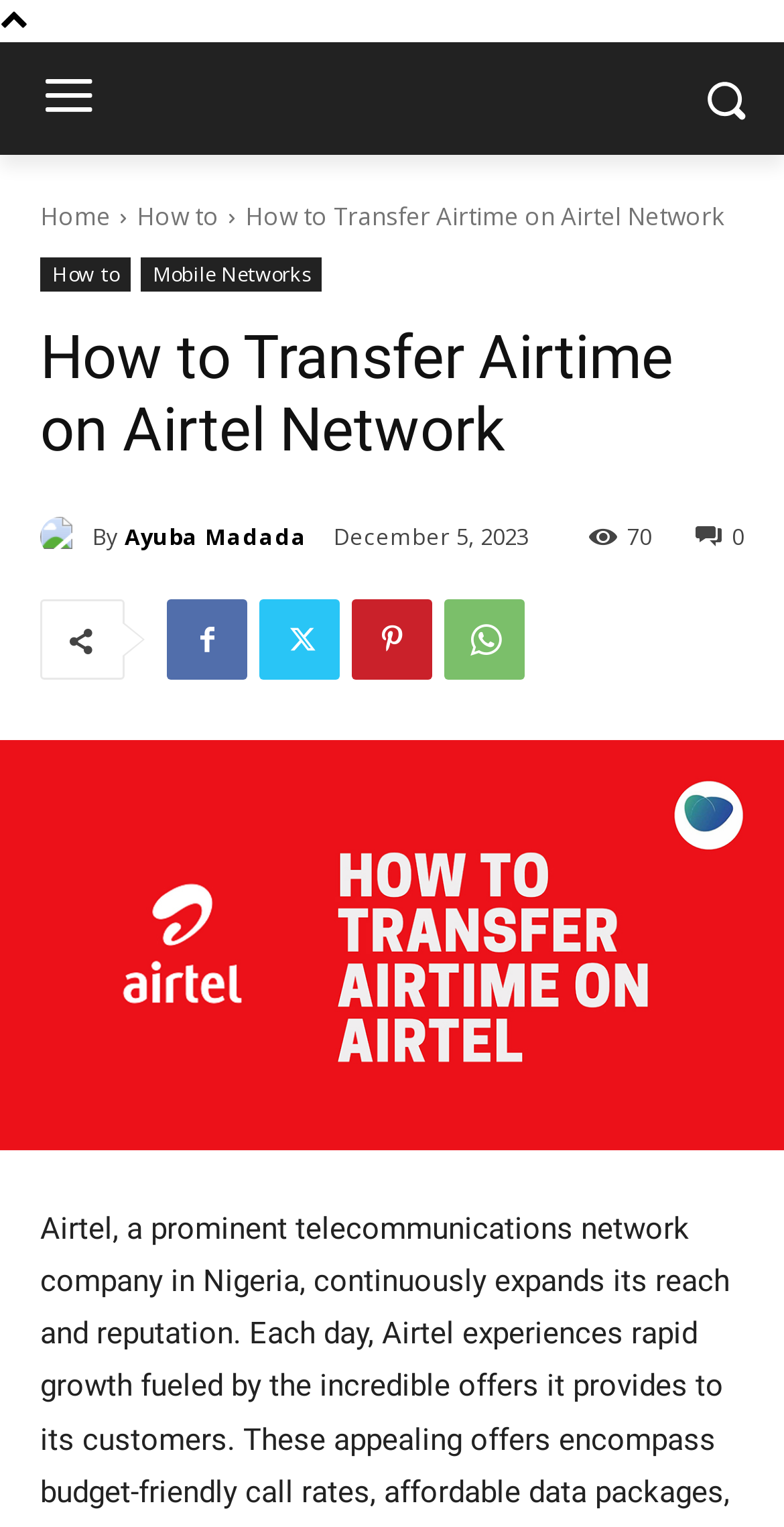Indicate the bounding box coordinates of the clickable region to achieve the following instruction: "Click on the share button."

[0.887, 0.34, 0.949, 0.36]